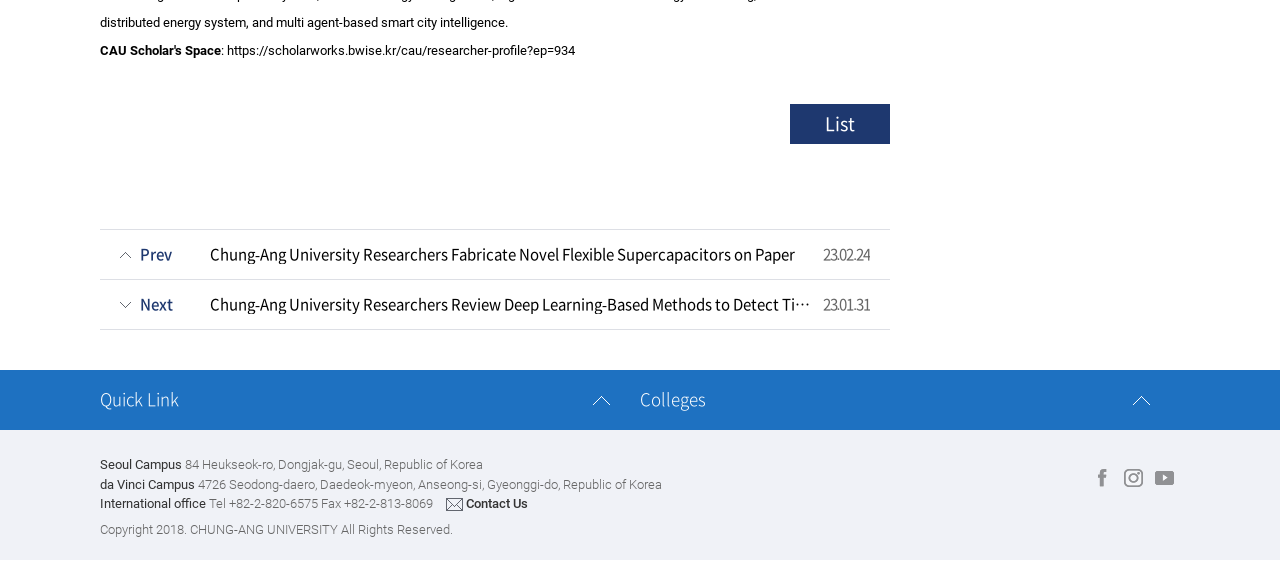Answer the following query with a single word or phrase:
How many campuses does the university have?

Two